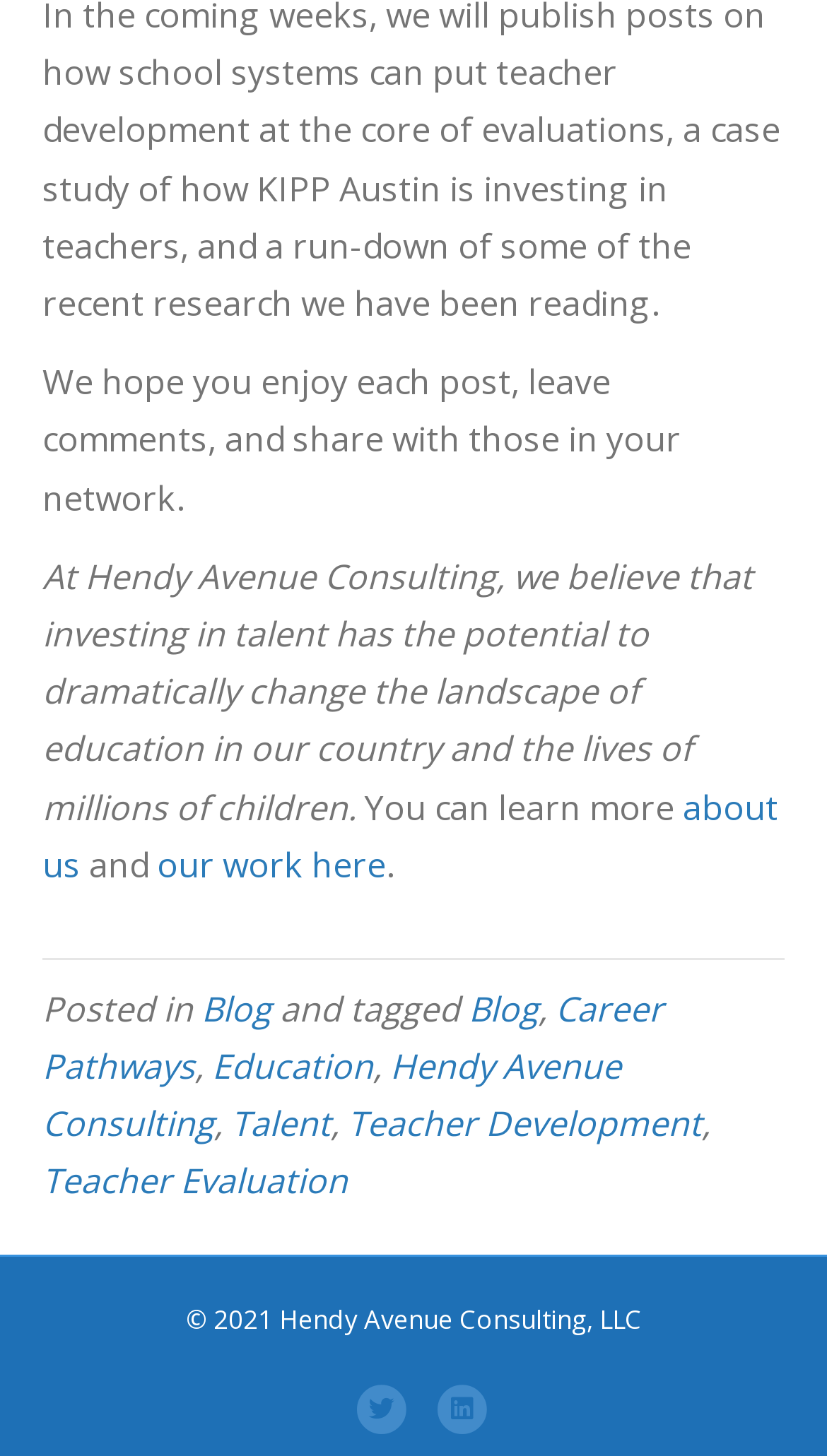Answer with a single word or phrase: 
What is the purpose of Hendy Avenue Consulting?

Investing in talent